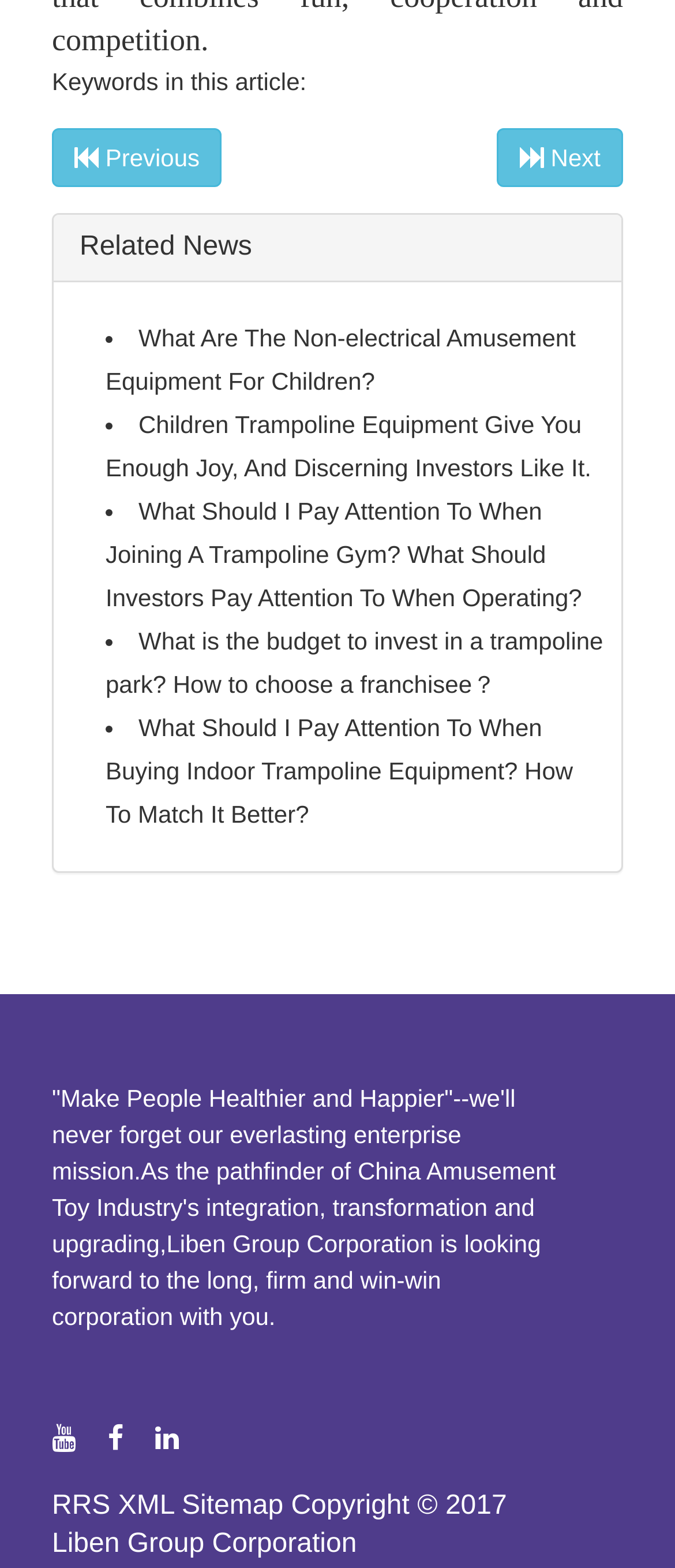Specify the bounding box coordinates (top-left x, top-left y, bottom-right x, bottom-right y) of the UI element in the screenshot that matches this description: Next

[0.737, 0.082, 0.923, 0.119]